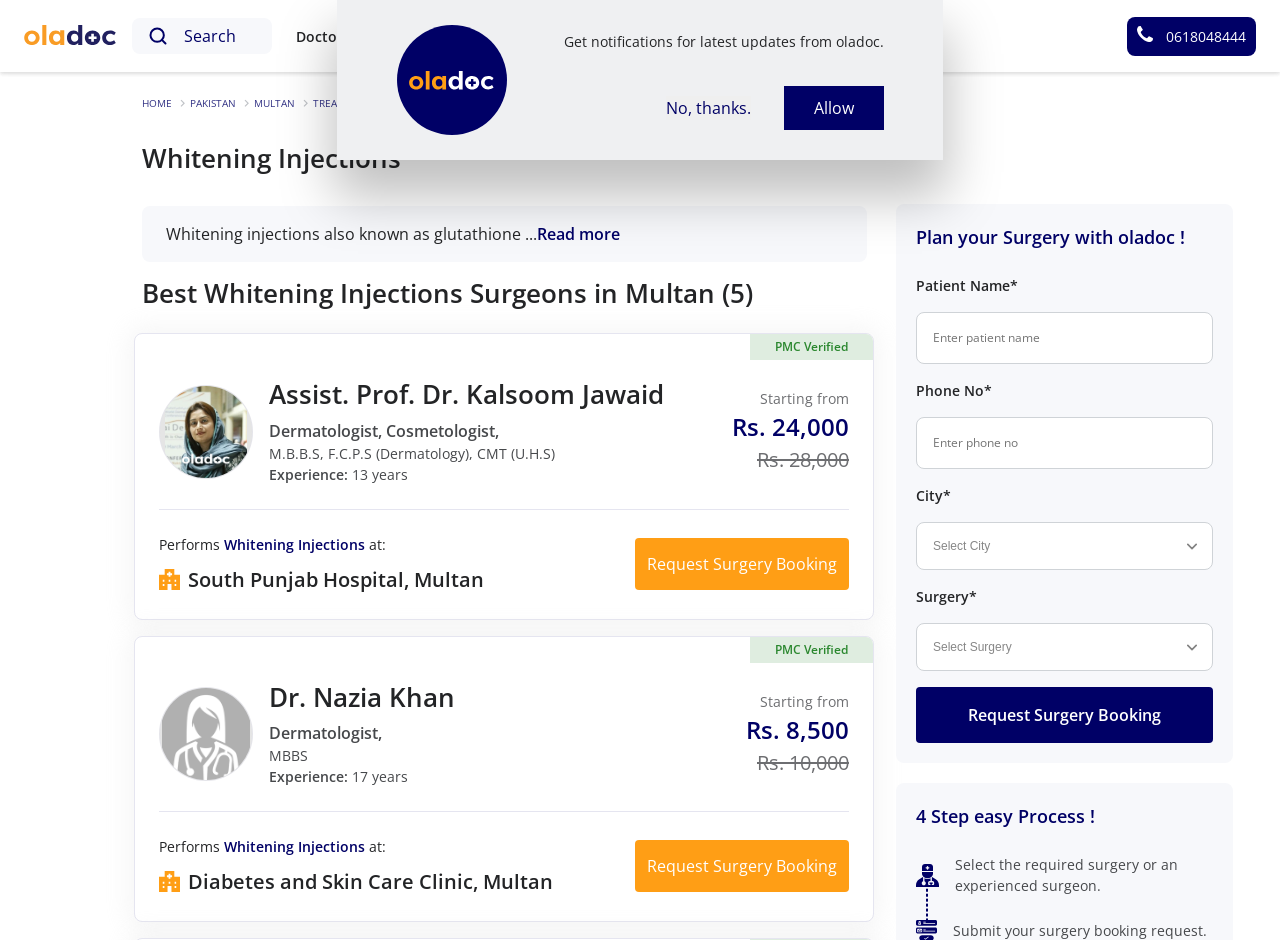Please identify the bounding box coordinates of the region to click in order to complete the given instruction: "Click on the 'What We Do Dropdown' menu". The coordinates should be four float numbers between 0 and 1, i.e., [left, top, right, bottom].

None